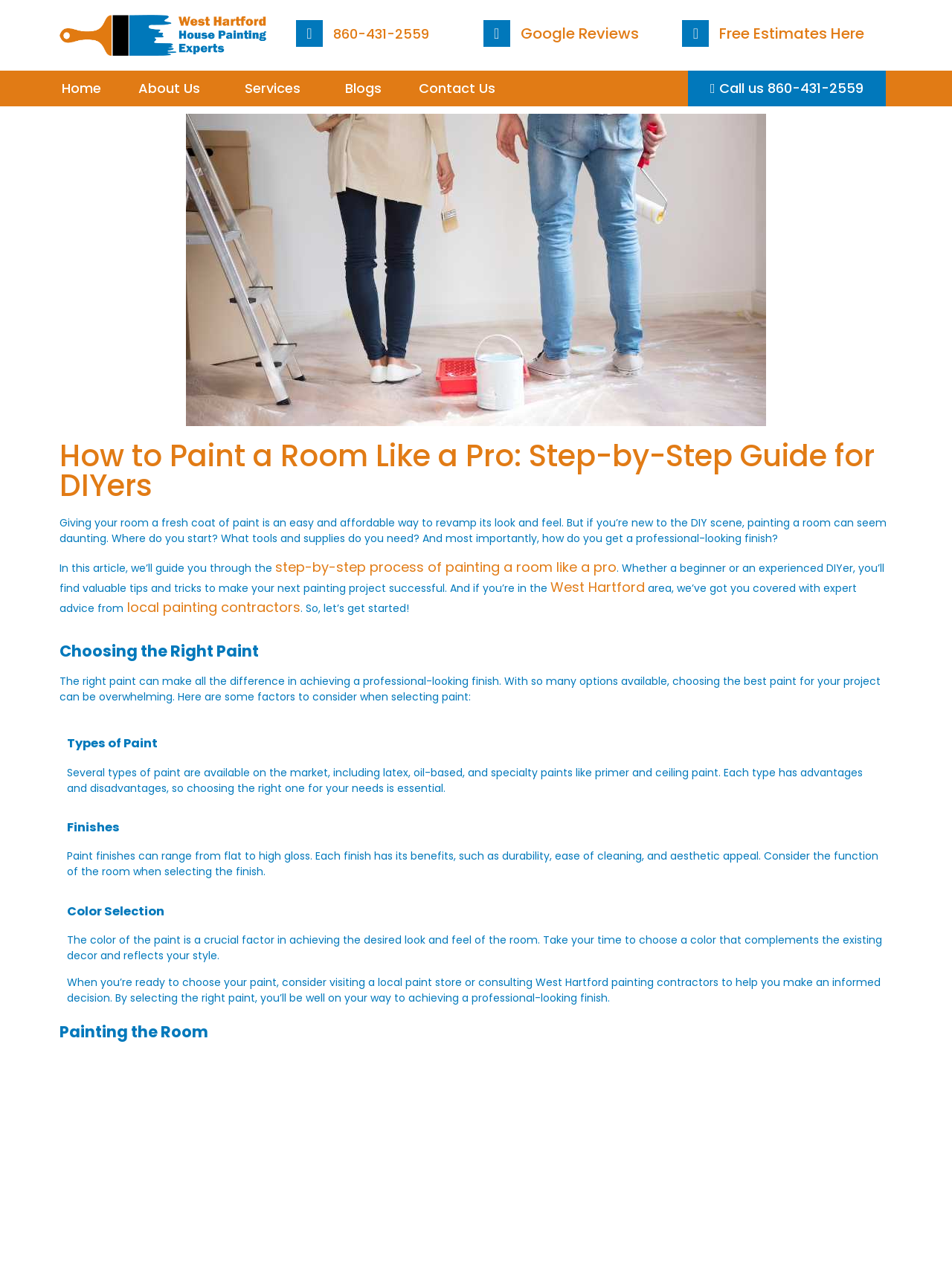Please identify the bounding box coordinates of the region to click in order to complete the given instruction: "Read the 'How to Paint a Room Like a Pro: Step-by-Step Guide for DIYers' article". The coordinates should be four float numbers between 0 and 1, i.e., [left, top, right, bottom].

[0.062, 0.345, 0.938, 0.391]